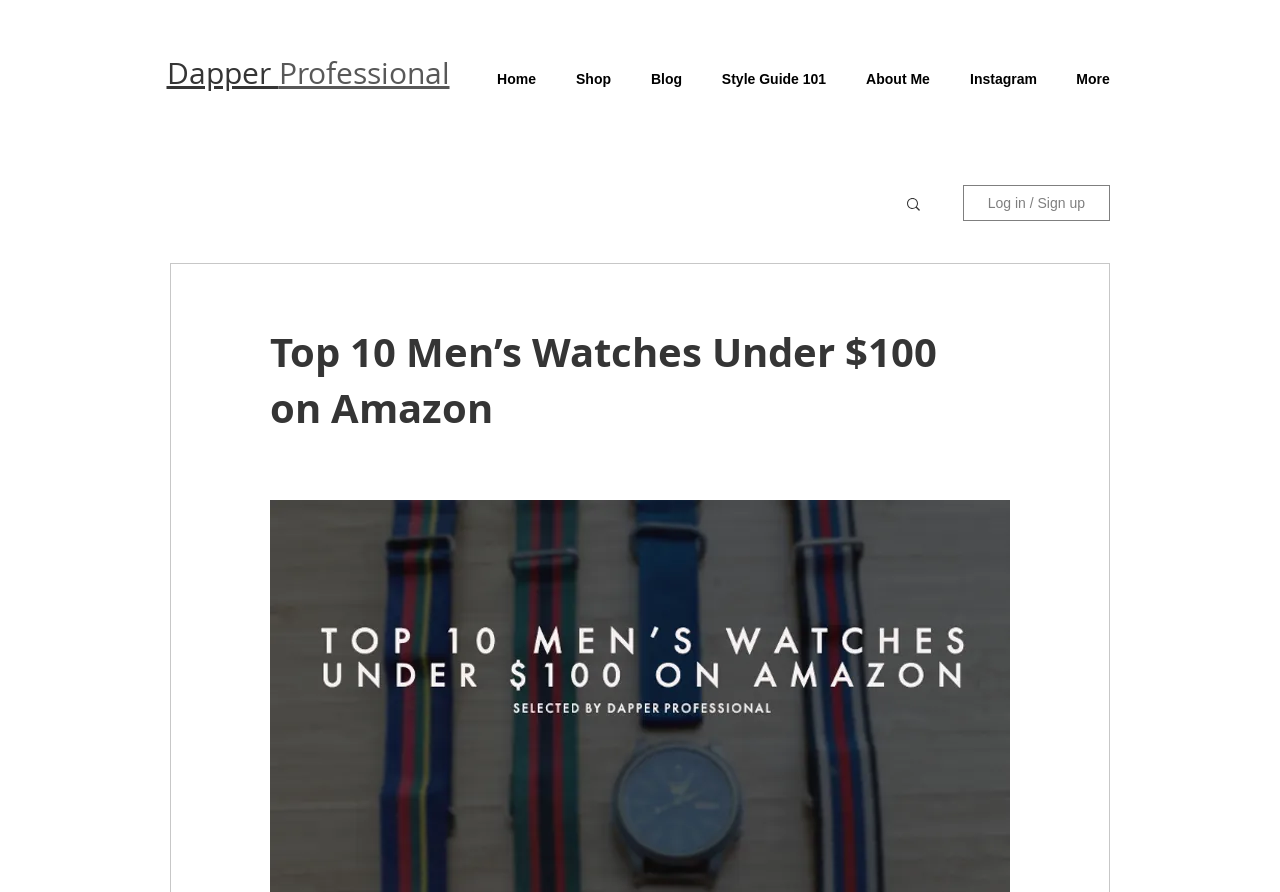Based on the image, provide a detailed response to the question:
What is the blogger's profession?

The blogger's profession can be inferred from the meta description, which mentions that the blogger is a 'men's fashion influencer'. This suggests that the blogger has expertise in men's fashion and is sharing their knowledge with their audience.